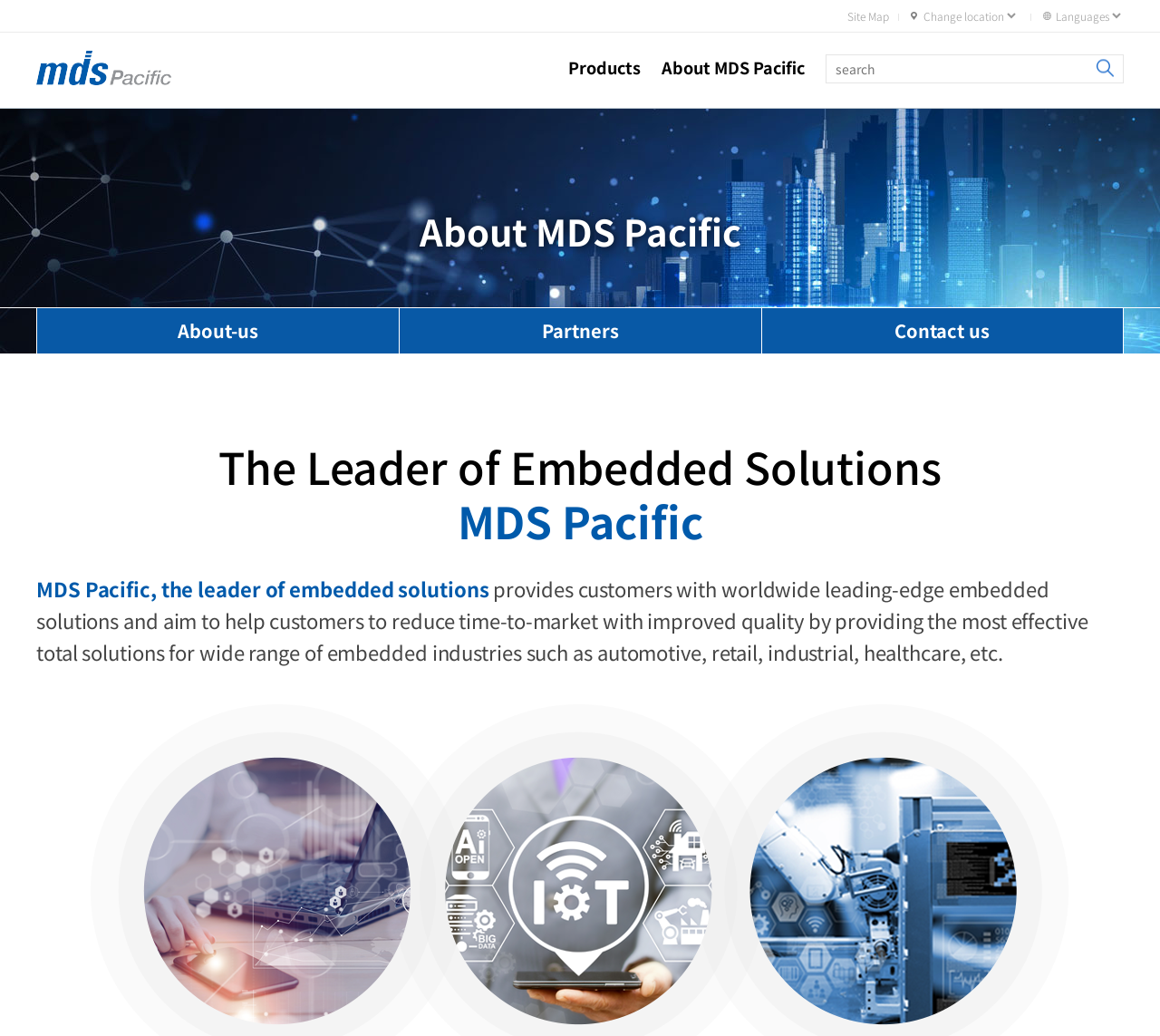Given the webpage screenshot, identify the bounding box of the UI element that matches this description: "About MDS Pacific".

[0.57, 0.053, 0.694, 0.083]